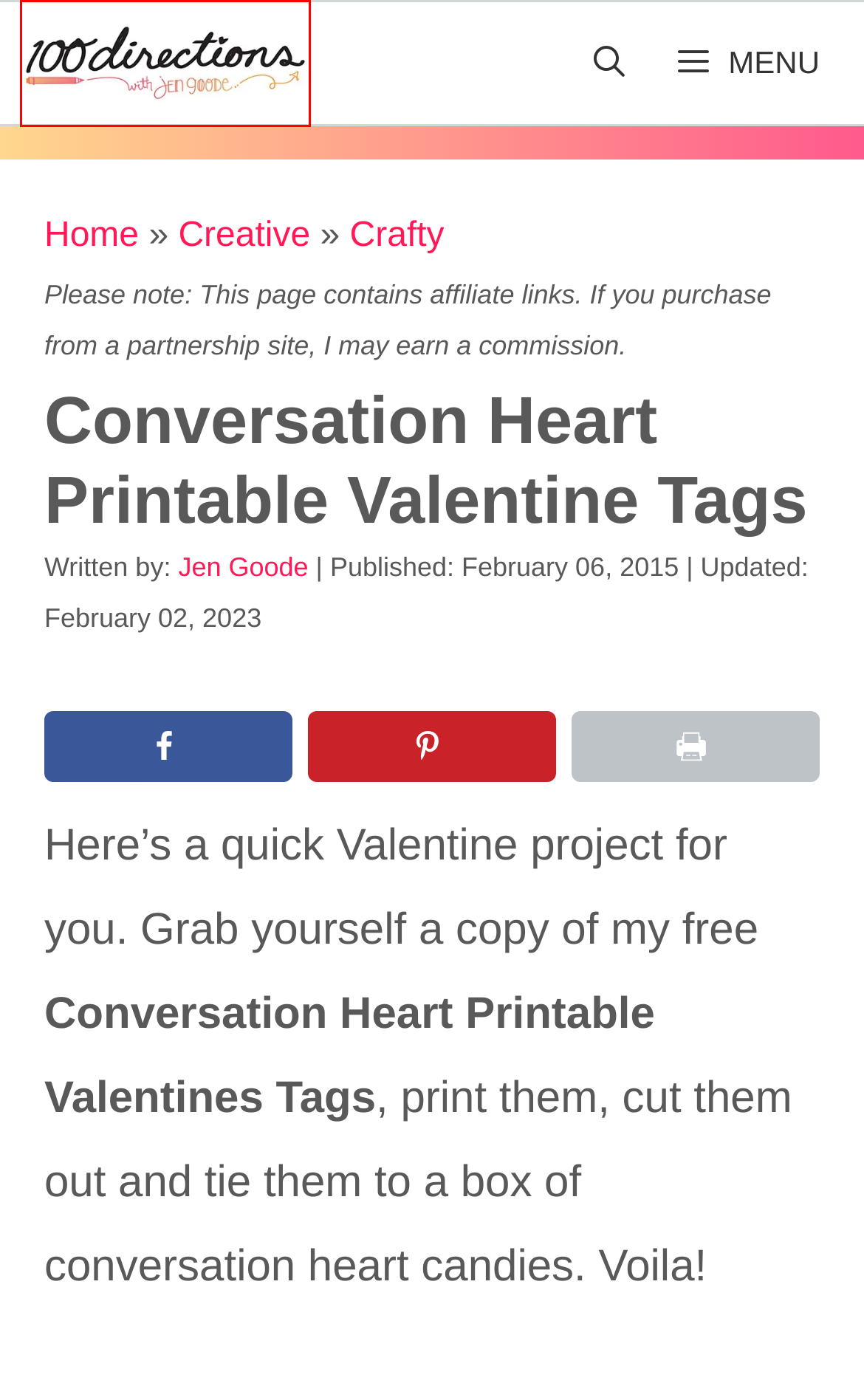Check out the screenshot of a webpage with a red rectangle bounding box. Select the best fitting webpage description that aligns with the new webpage after clicking the element inside the bounding box. Here are the candidates:
A. Create with Cricut - Cricut Projects You Can Make
B. 100 Directions - Art, Crafts & Cricut with Jen Goode
C. Travel - 100 Directions
D. About me - 100 Directions
E. I Love You Mom SVG Cut File - 100 Directions
F. Movies - 100 Directions
G. Crafty Archives - 100 Directions
H. Creative Archives - 100 Directions

B